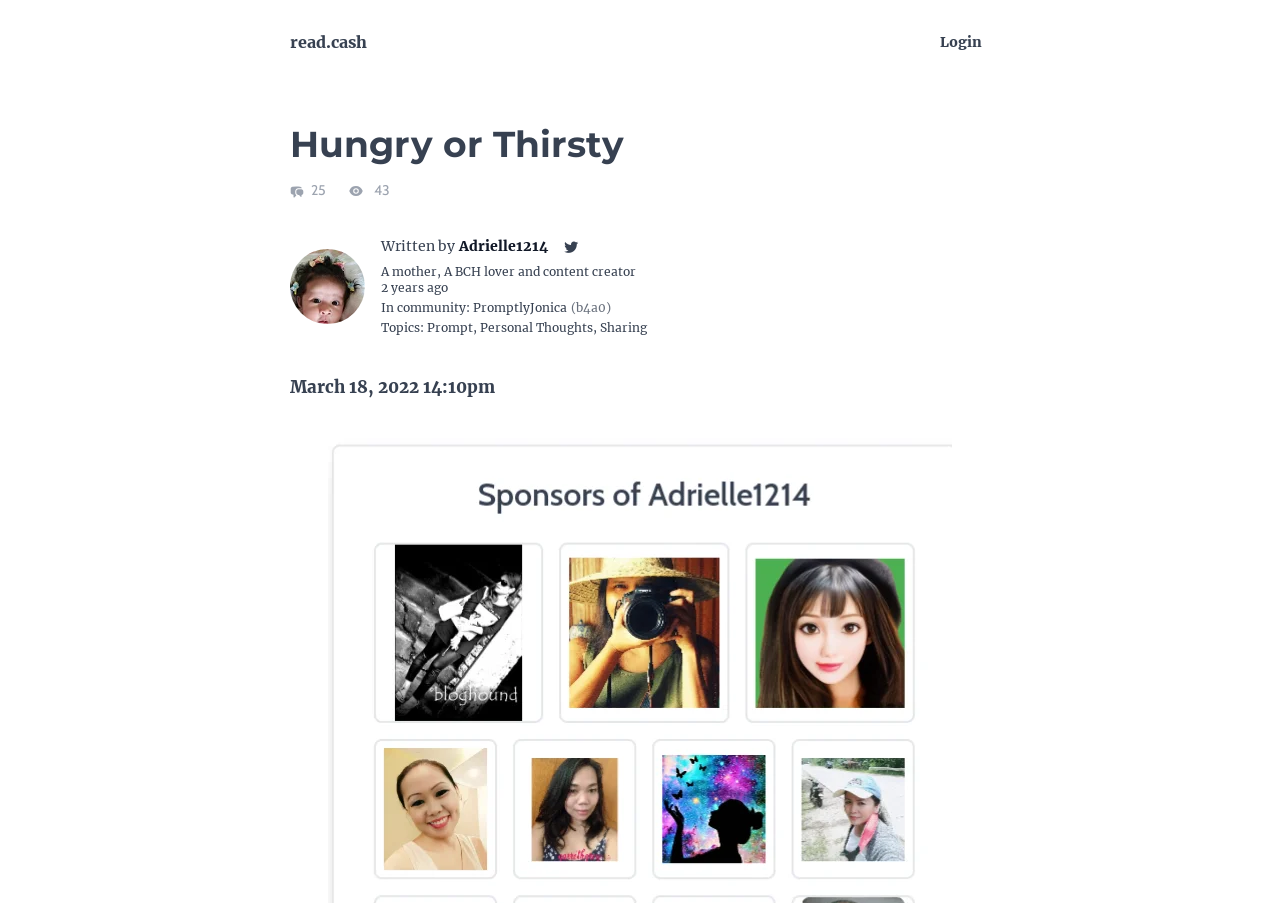Please provide the main heading of the webpage content.

Hungry or Thirsty